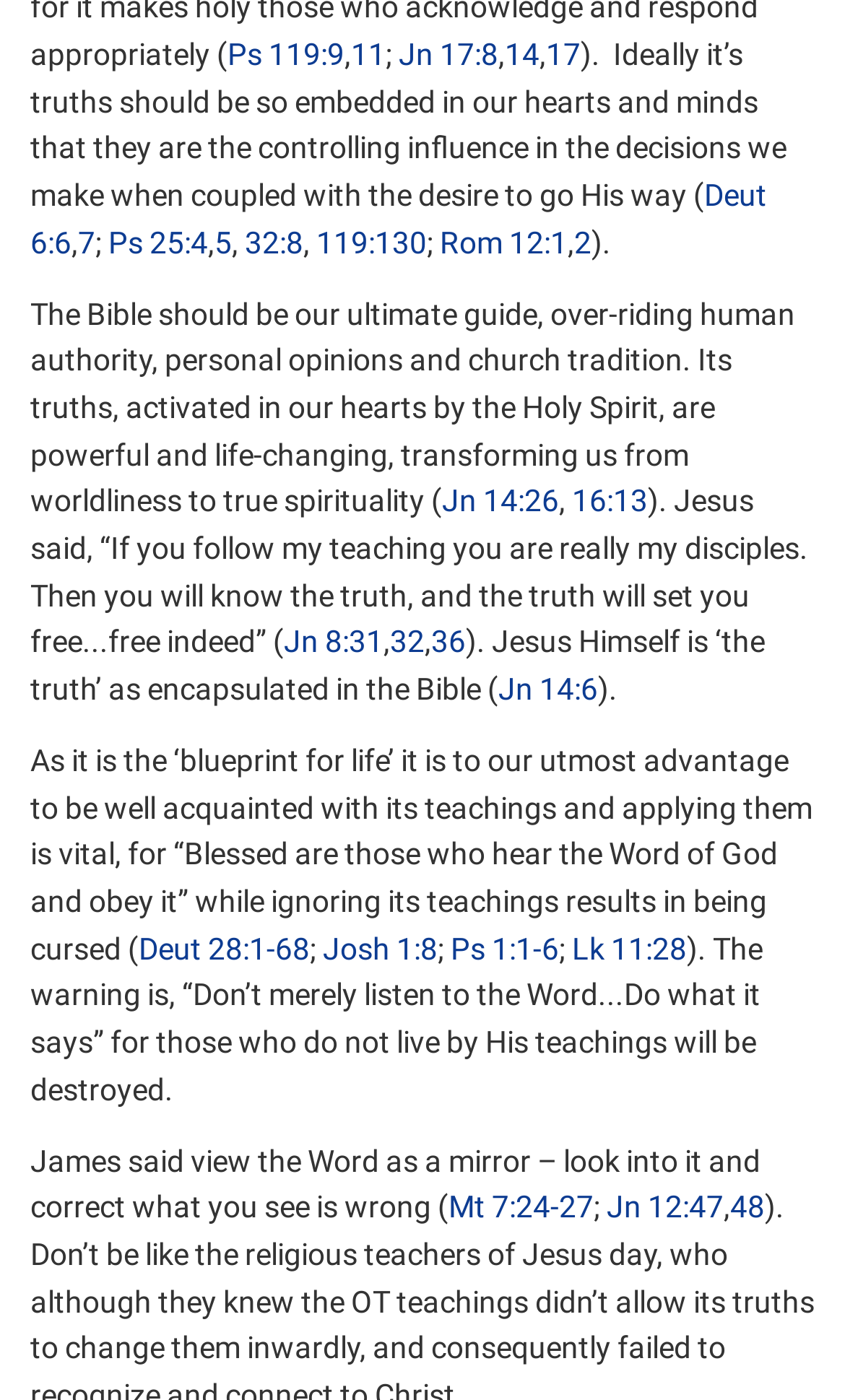Please provide a comprehensive response to the question below by analyzing the image: 
What is the result of ignoring the teachings of the Bible?

The text states that 'ignoring its teachings results in being cursed'. This suggests that not following the teachings of the Bible will lead to negative consequences.